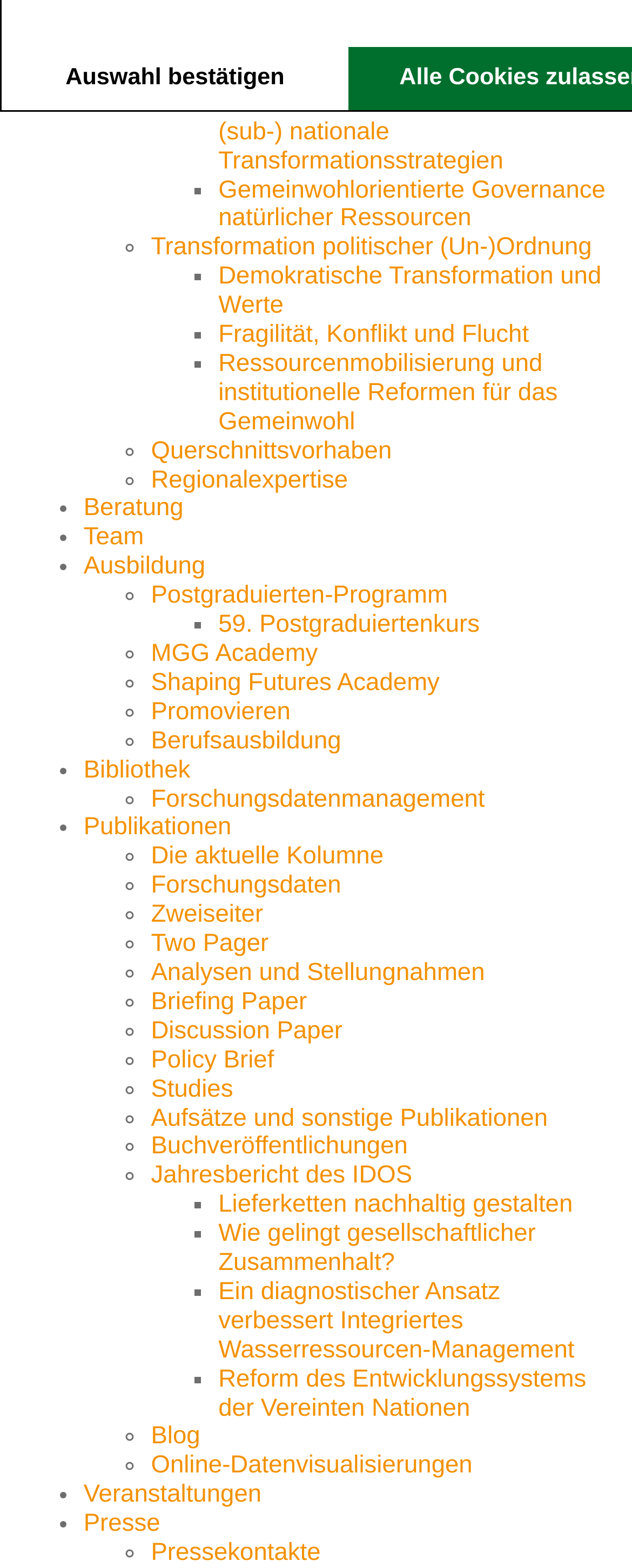Bounding box coordinates should be in the format (top-left x, top-left y, bottom-right x, bottom-right y) and all values should be floating point numbers between 0 and 1. Determine the bounding box coordinate for the UI element described as: MGG Academy

[0.239, 0.408, 0.503, 0.426]